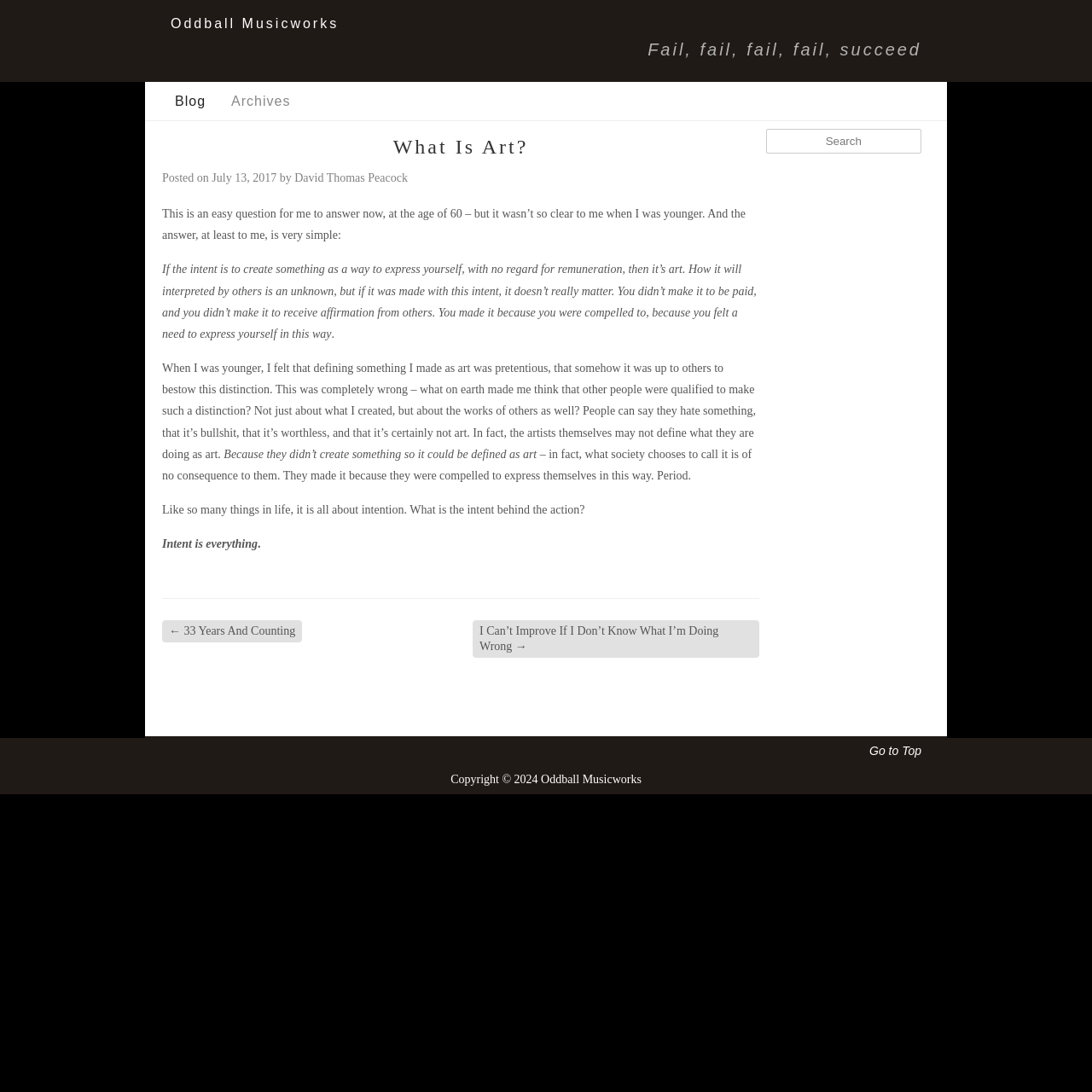Please reply to the following question with a single word or a short phrase:
What is the date of the article?

July 13, 2017